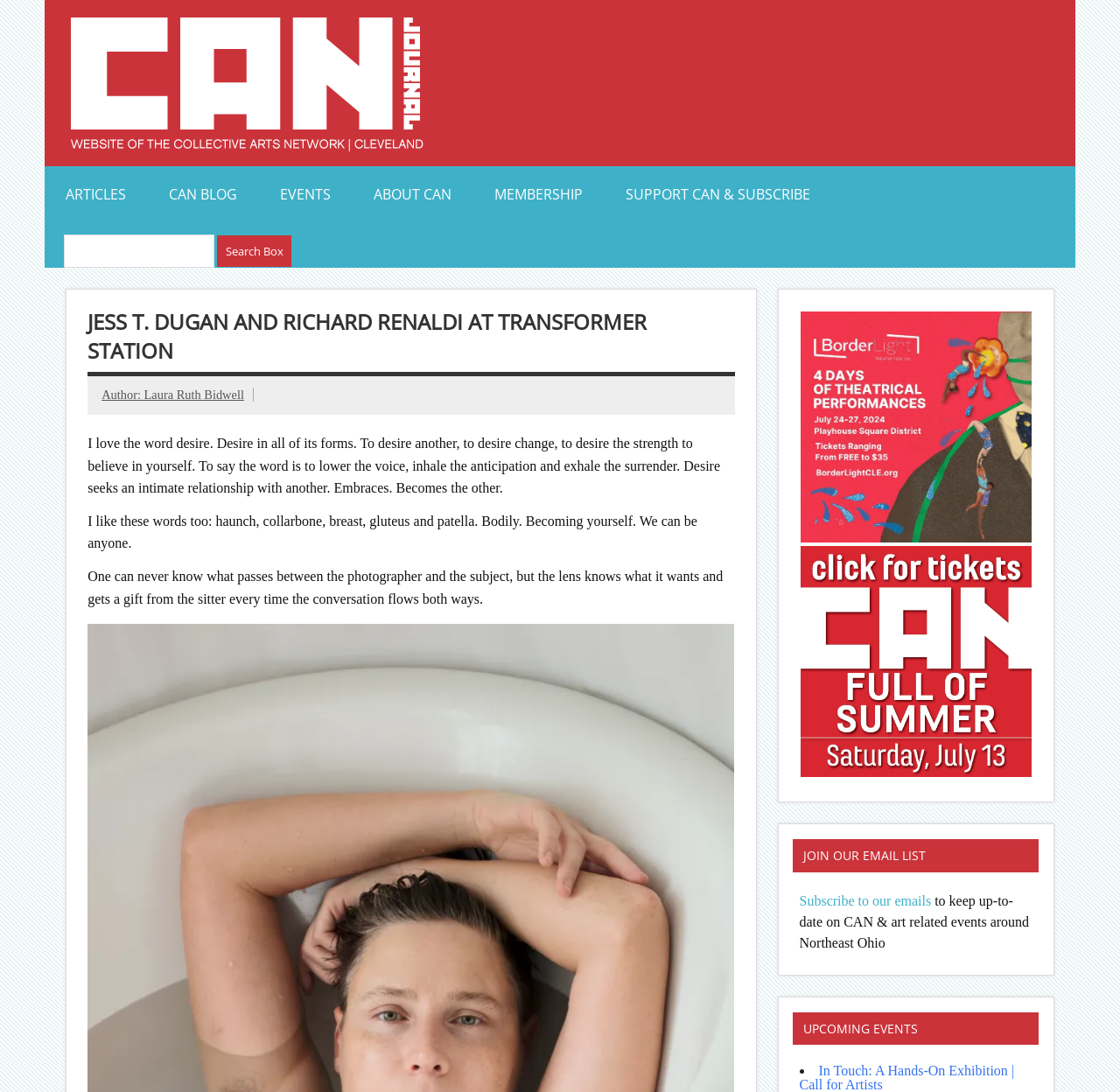Please mark the bounding box coordinates of the area that should be clicked to carry out the instruction: "Subscribe to the email list".

[0.714, 0.818, 0.831, 0.832]